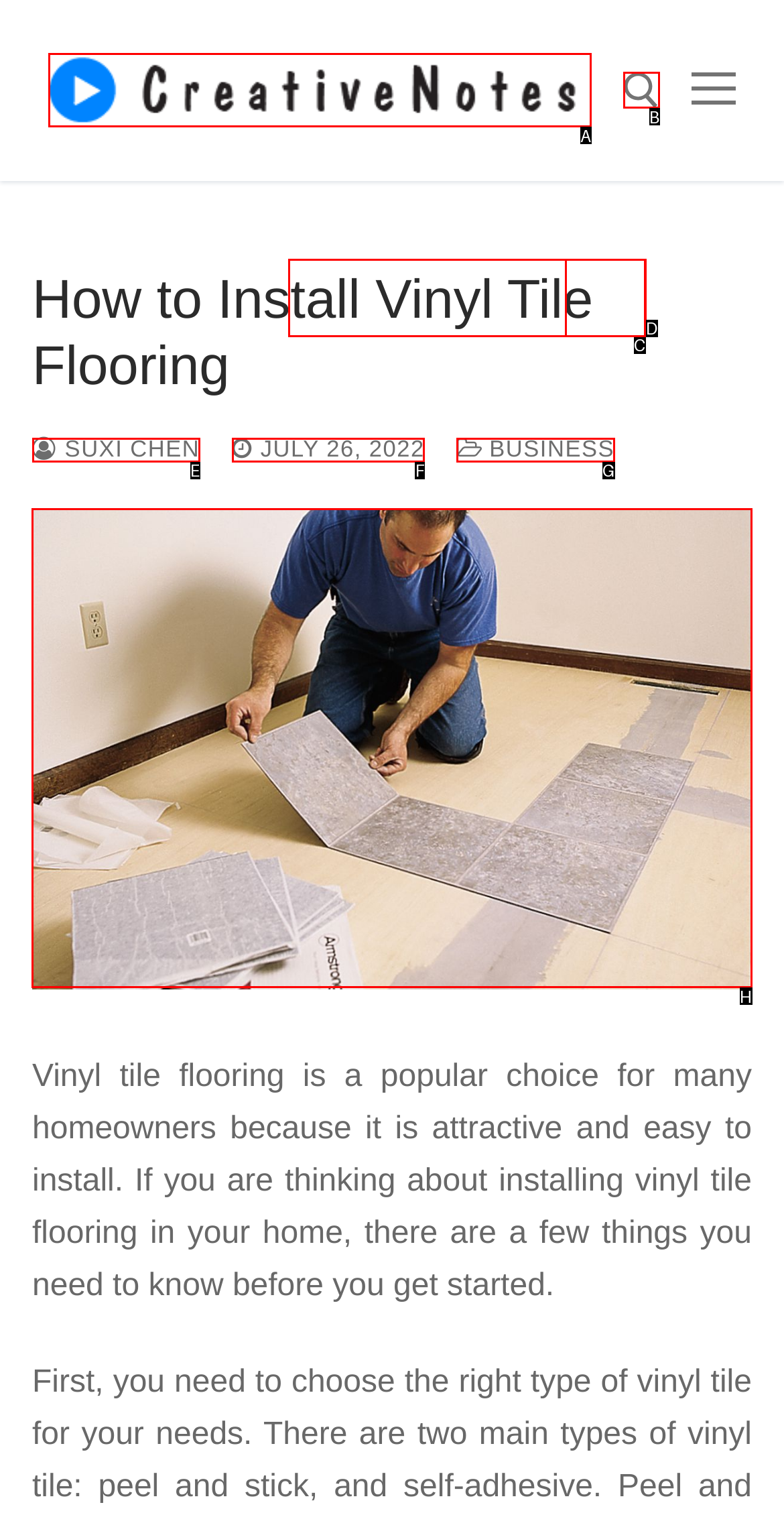Determine which letter corresponds to the UI element to click for this task: view the image of Vinyl Tile Flooring
Respond with the letter from the available options.

H